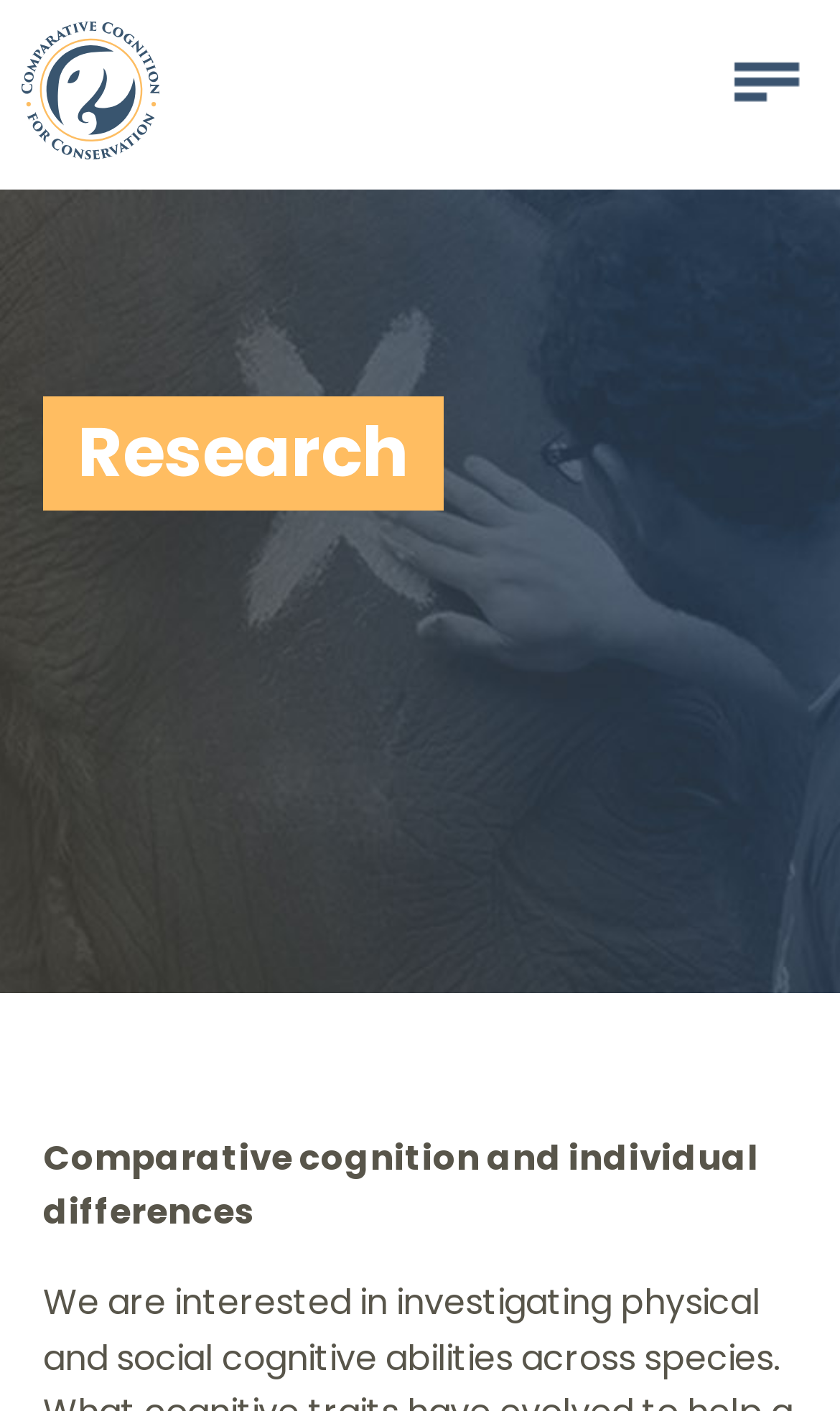Identify and provide the bounding box for the element described by: "alt="Menu"".

[0.872, 0.039, 0.954, 0.074]